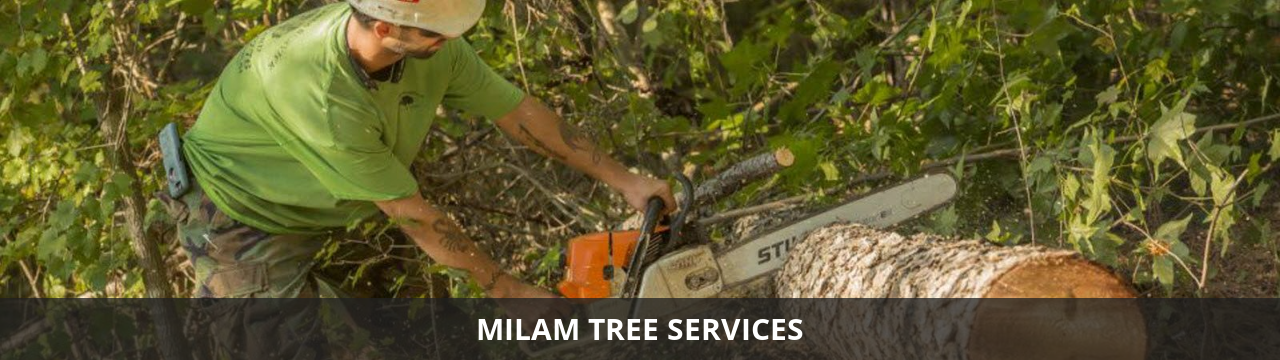From the details in the image, provide a thorough response to the question: What season is depicted in the image?

The lush, green shrubs surrounding the scene indicate that the image is taken during the spring season, which is characterized by the growth and blooming of plants and trees.